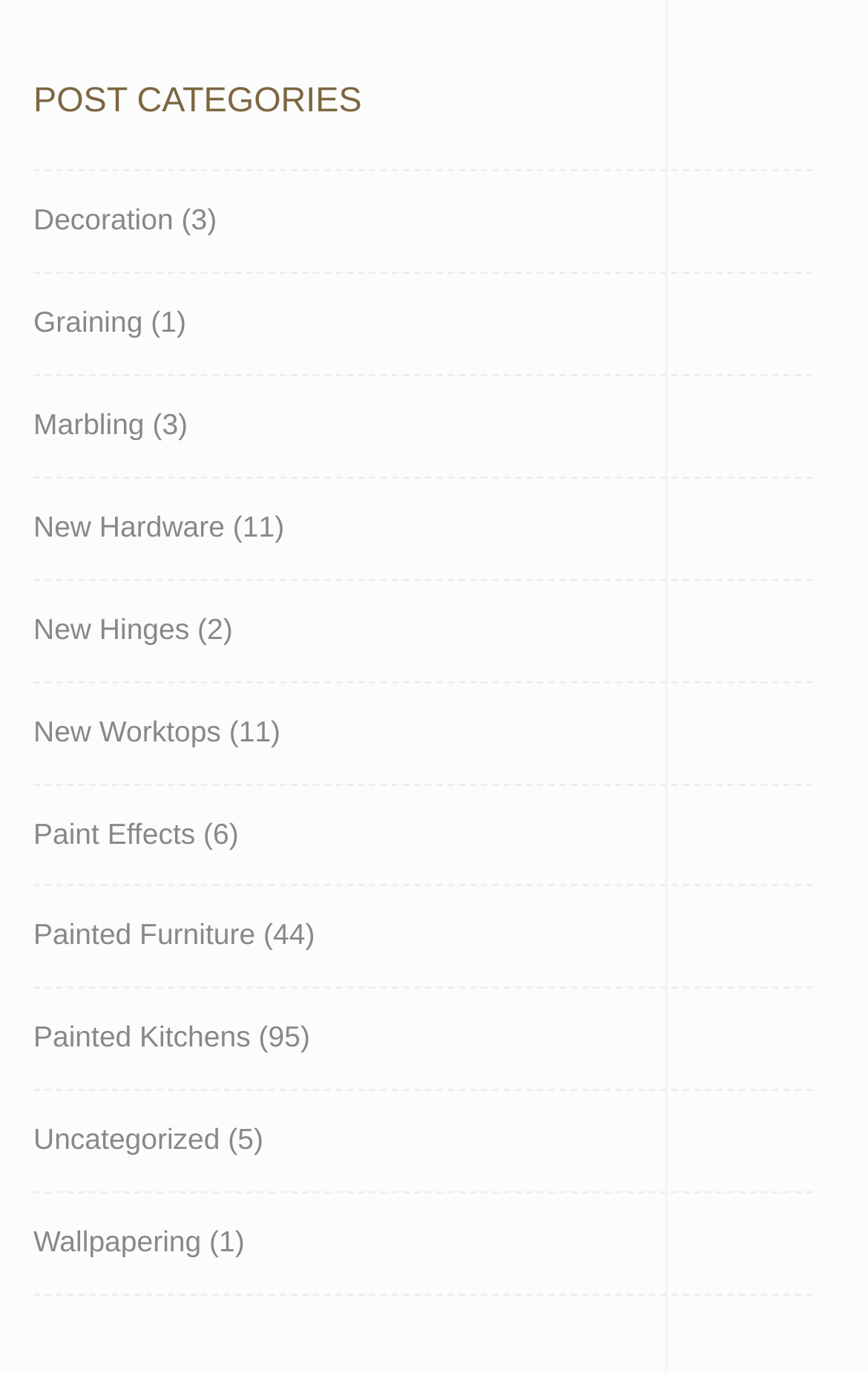Identify the bounding box coordinates of the region that should be clicked to execute the following instruction: "go to New Worktops".

[0.038, 0.497, 0.255, 0.57]